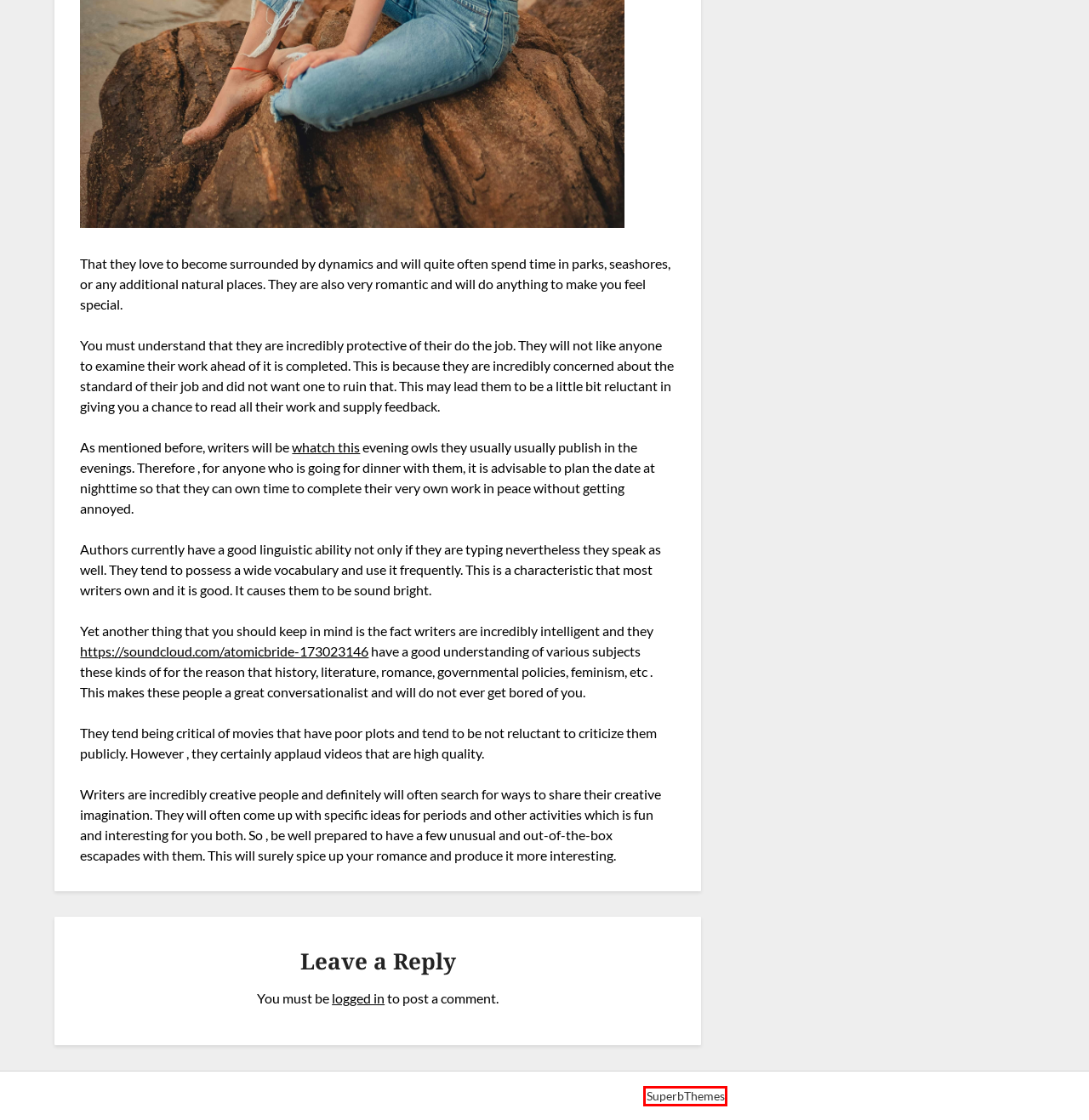Observe the webpage screenshot and focus on the red bounding box surrounding a UI element. Choose the most appropriate webpage description that corresponds to the new webpage after clicking the element in the bounding box. Here are the candidates:
A. Downloads – FRIENDS WITH AN OLD BOOK
B. Tasks – FRIENDS WITH AN OLD BOOK
C. References – FRIENDS WITH AN OLD BOOK
D. SuperbThemes | The Most User-Friendly & SEO Optimized Themes
E. FRIENDS WITH AN OLD BOOK
F. Michael Cooper, Author at Dating Overview
G. Tony Robbins & DeAnna Lorraine get attacked by Feminist - altCensored
H. Log In ‹ FRIENDS WITH AN OLD BOOK — WordPress

D